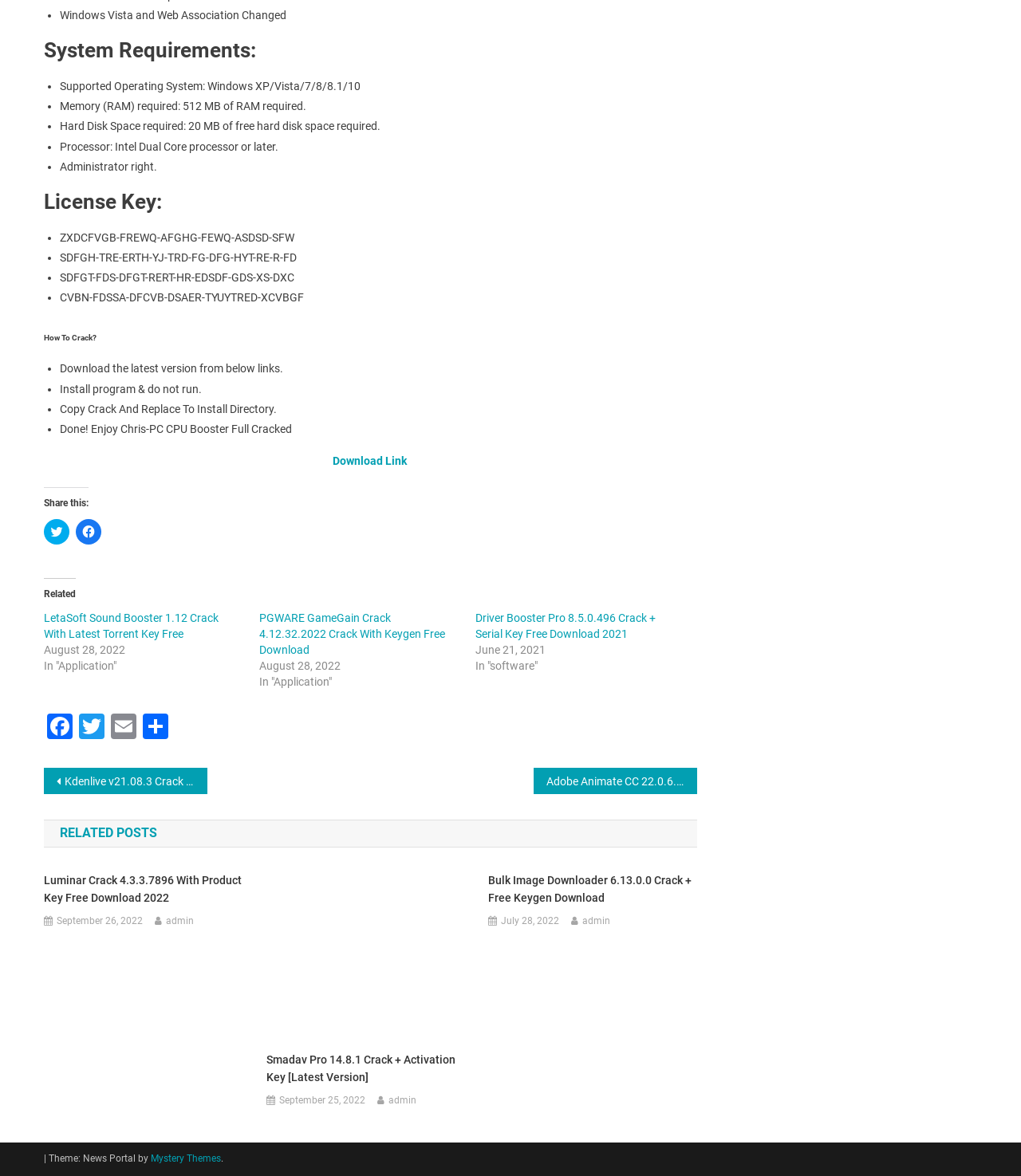Pinpoint the bounding box coordinates of the area that must be clicked to complete this instruction: "Download the software".

[0.325, 0.387, 0.4, 0.397]